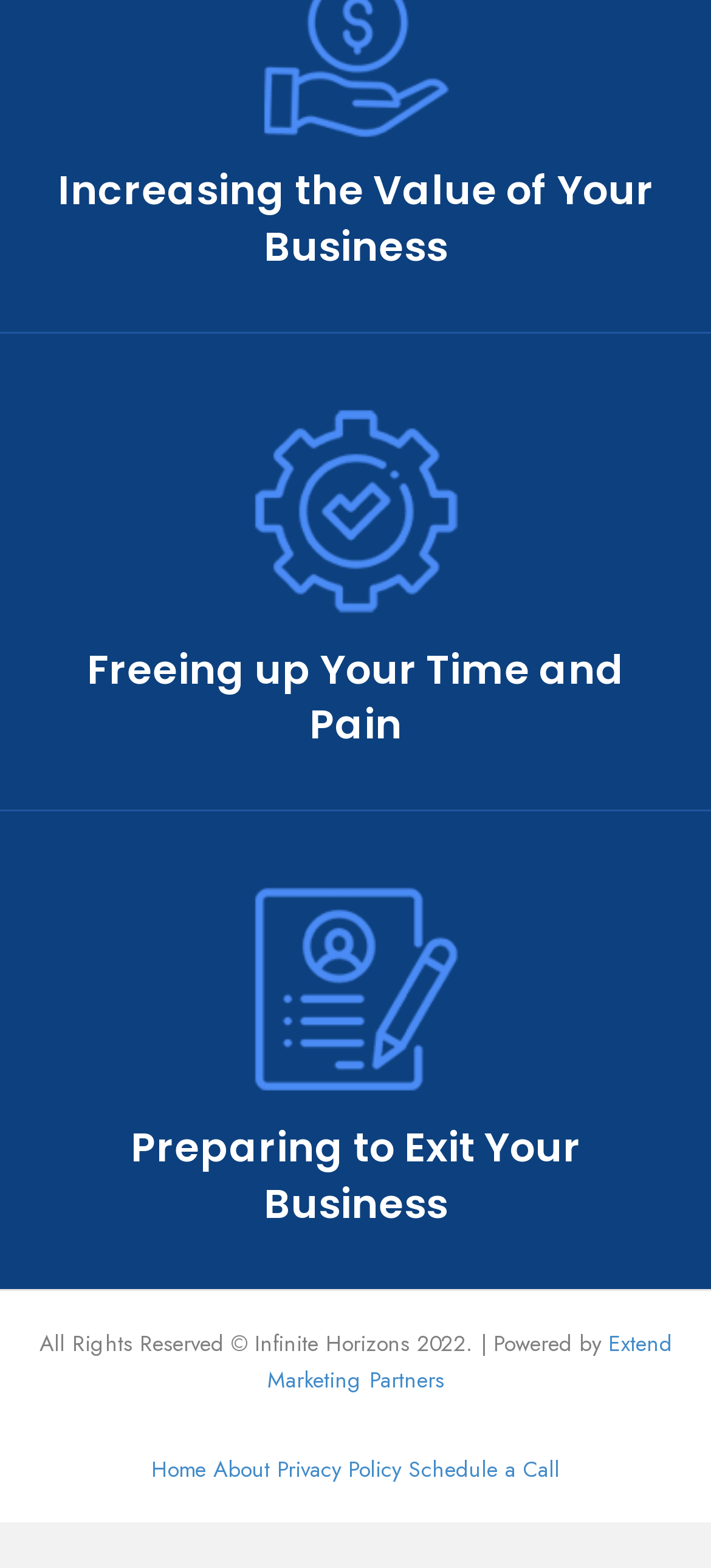What is the company name?
Kindly offer a comprehensive and detailed response to the question.

The company name can be inferred from the image elements with the OCR text 'Infinte Horizons' which appears twice on the webpage.